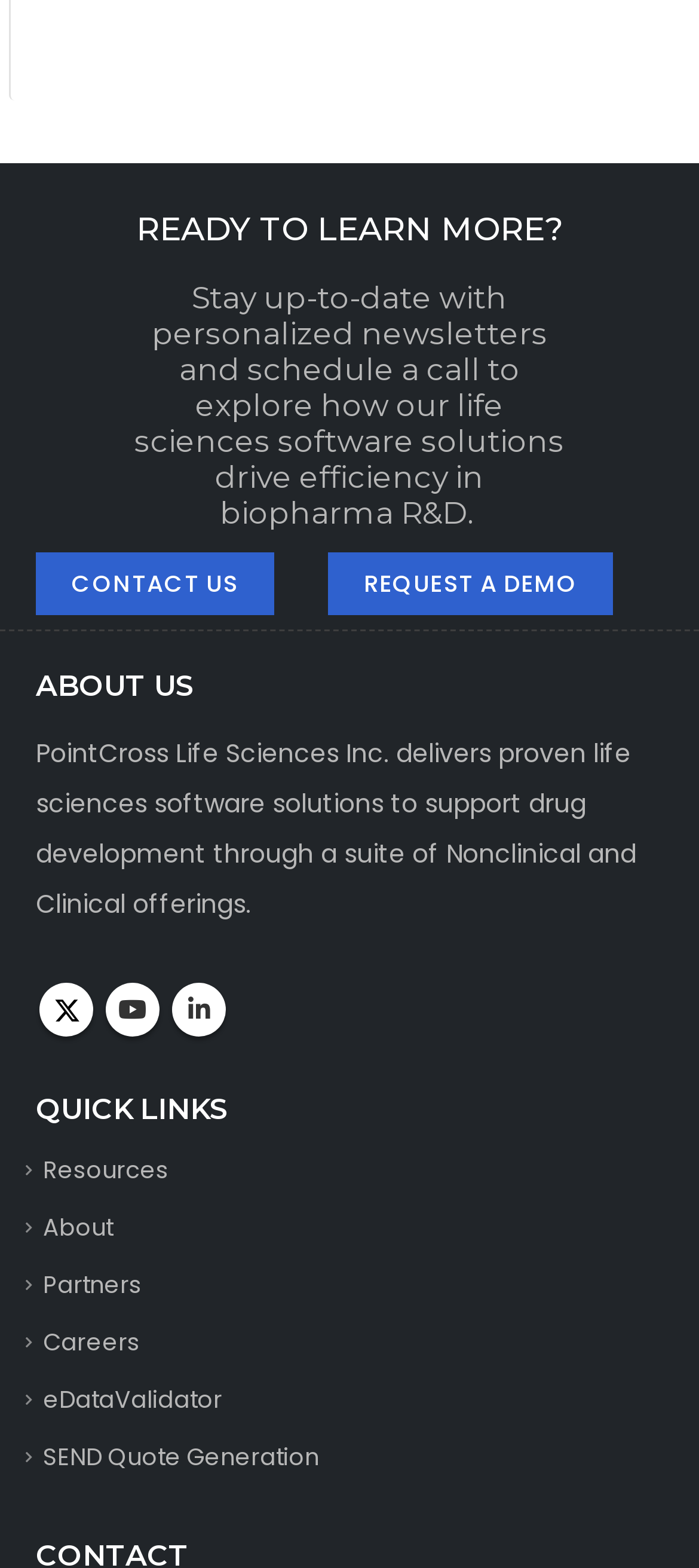Can you show the bounding box coordinates of the region to click on to complete the task described in the instruction: "Click CONTACT US"?

[0.051, 0.352, 0.392, 0.392]